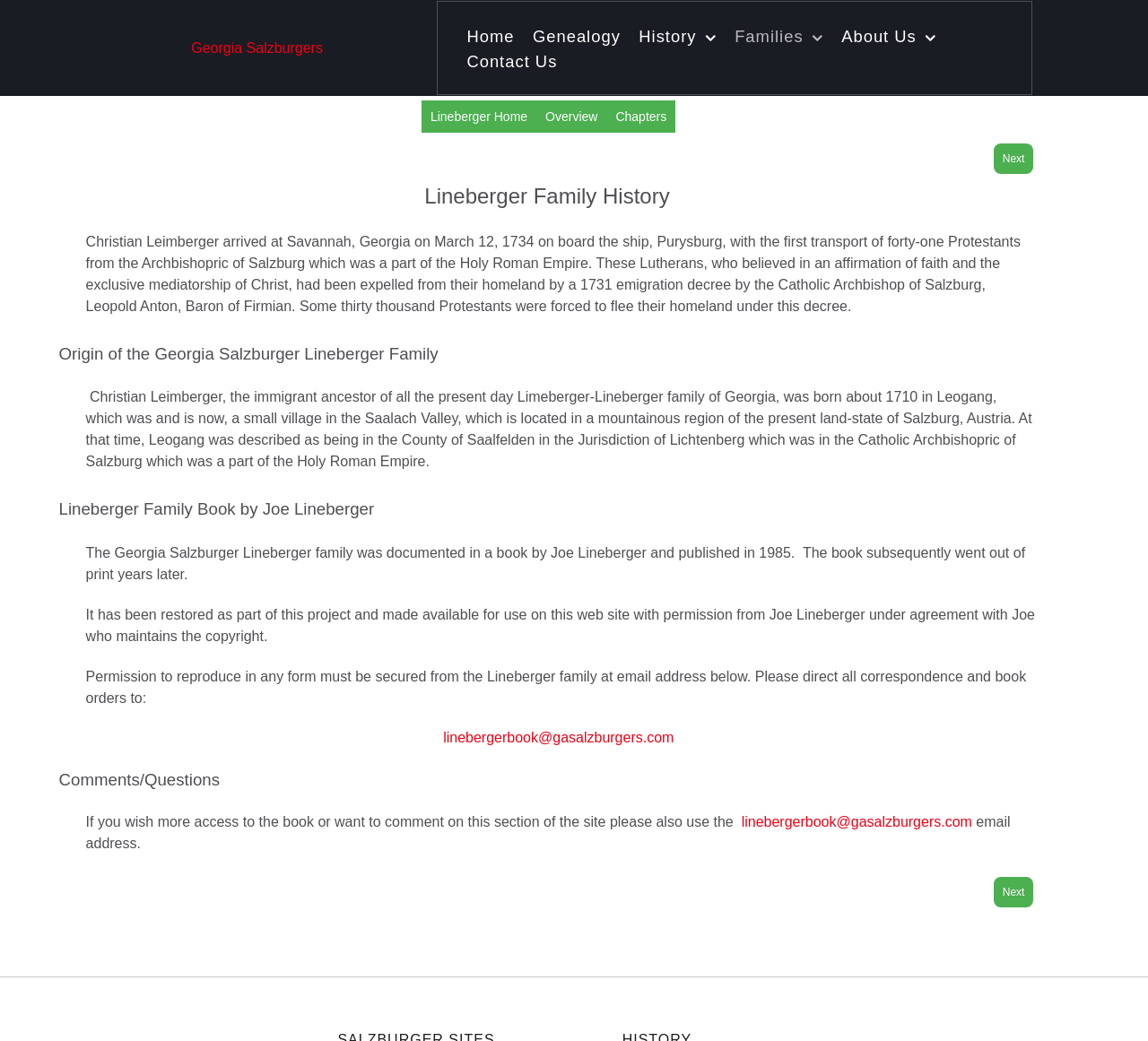Determine the bounding box coordinates of the area to click in order to meet this instruction: "Click on the 'Next' button".

[0.865, 0.138, 0.9, 0.167]